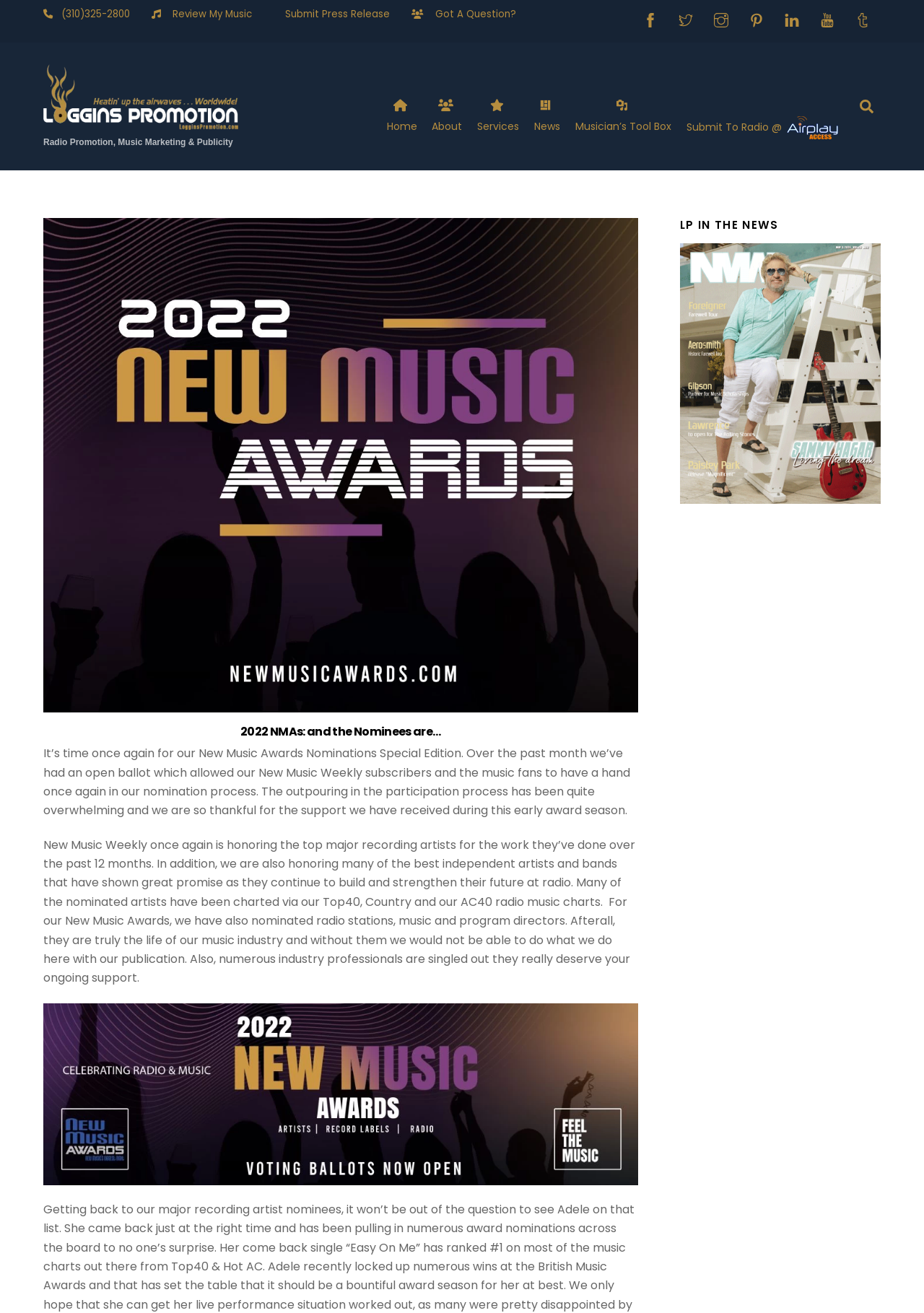Determine the coordinates of the bounding box for the clickable area needed to execute this instruction: "Check the '2022 New Music Awards' nomination".

[0.047, 0.528, 0.69, 0.541]